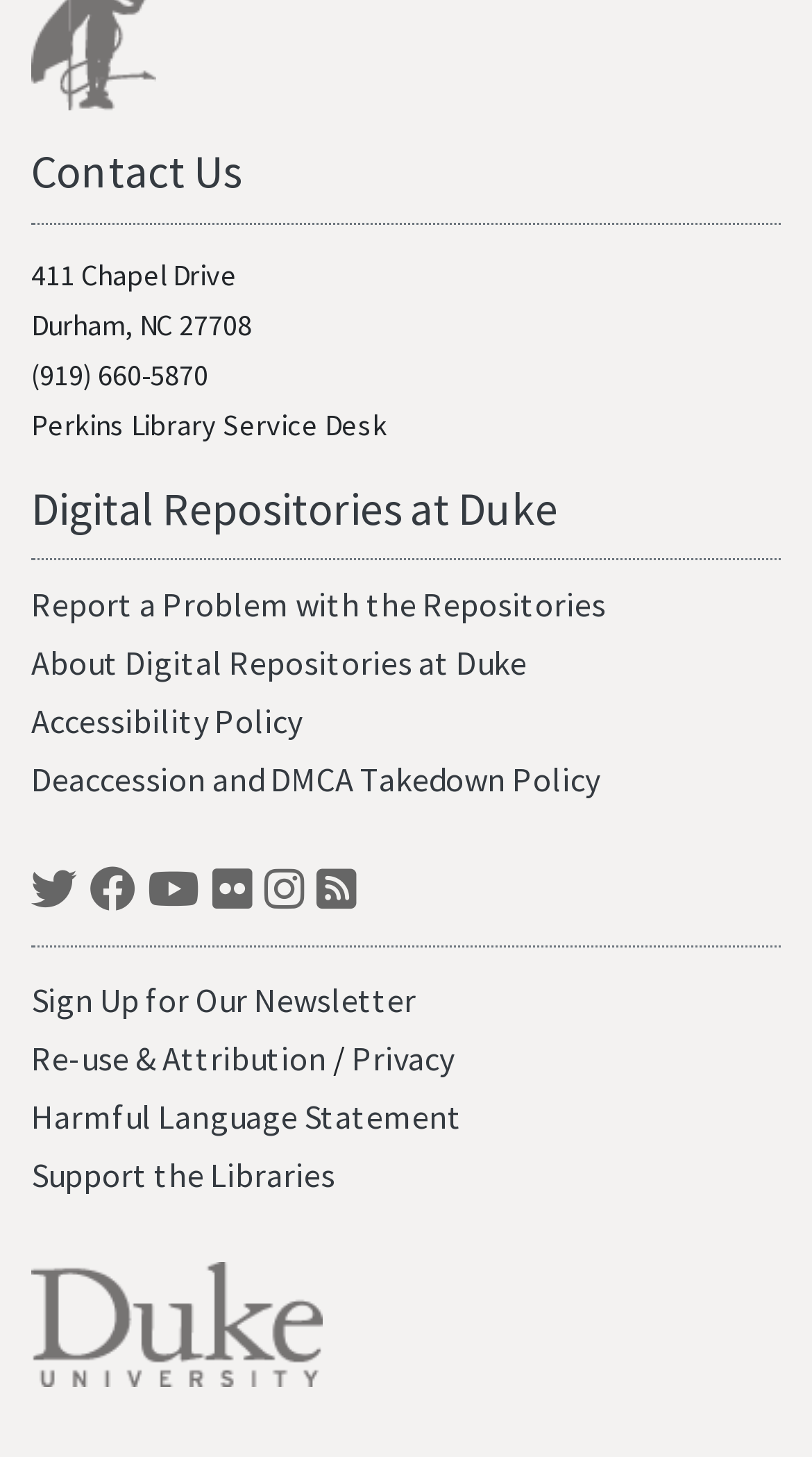Determine the bounding box coordinates of the region I should click to achieve the following instruction: "Sign up for the newsletter". Ensure the bounding box coordinates are four float numbers between 0 and 1, i.e., [left, top, right, bottom].

[0.038, 0.672, 0.513, 0.701]